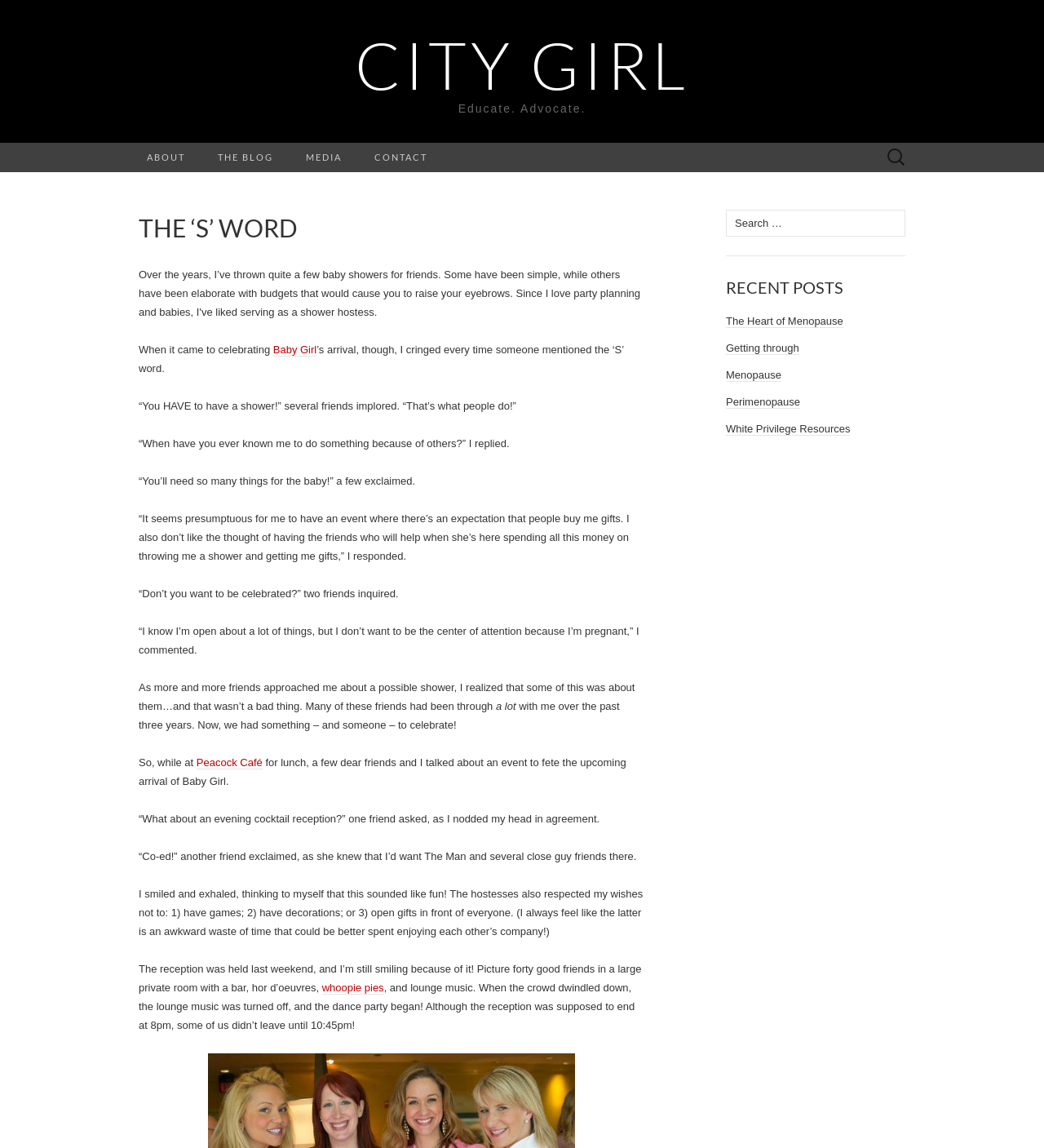What type of event did the author's friends plan for her?
Provide a short answer using one word or a brief phrase based on the image.

Cocktail reception